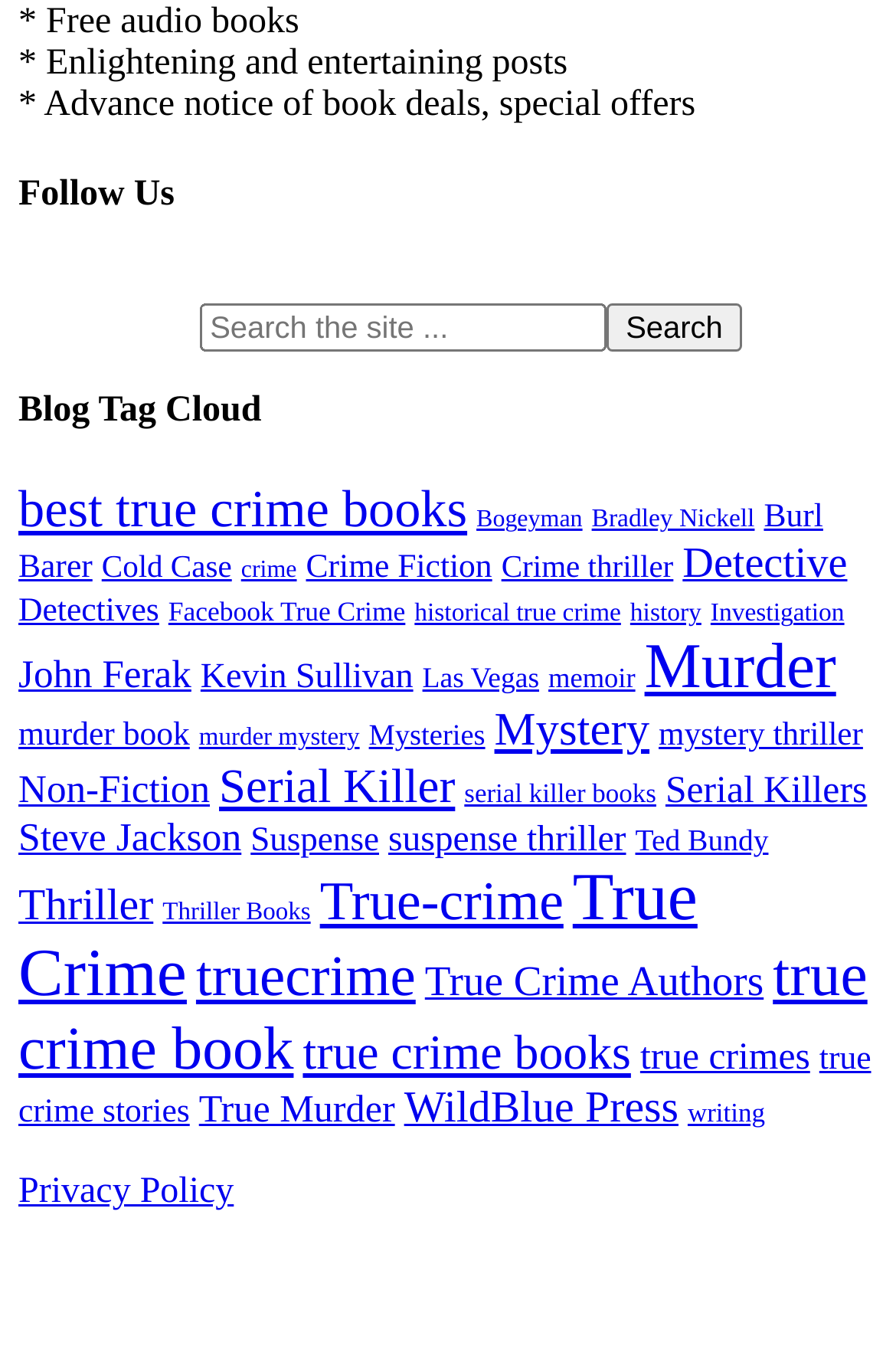Determine the bounding box coordinates of the region I should click to achieve the following instruction: "Follow Us". Ensure the bounding box coordinates are four float numbers between 0 and 1, i.e., [left, top, right, bottom].

[0.021, 0.129, 0.979, 0.16]